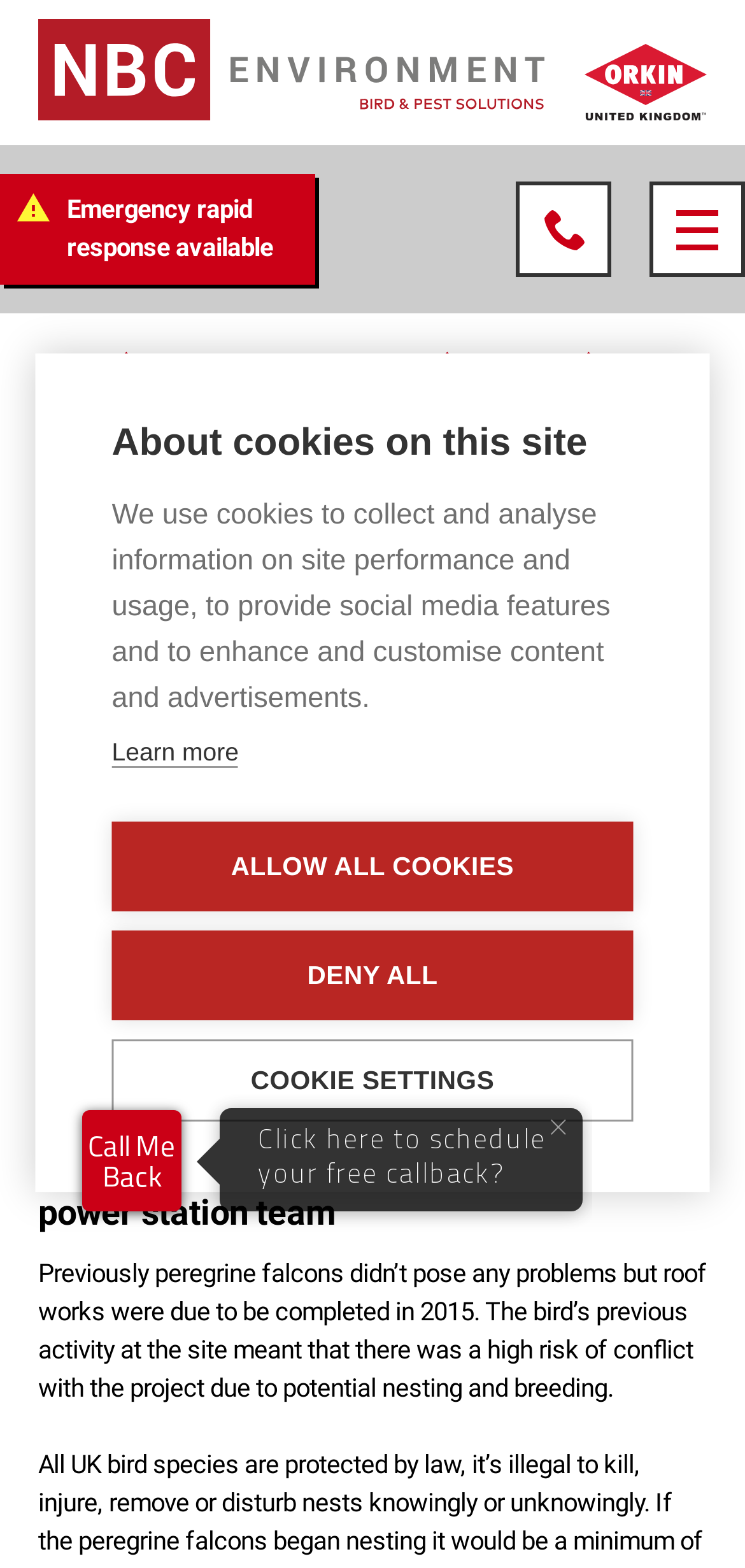Highlight the bounding box coordinates of the element that should be clicked to carry out the following instruction: "Click the 'Home' link". The coordinates must be given as four float numbers ranging from 0 to 1, i.e., [left, top, right, bottom].

[0.051, 0.223, 0.136, 0.24]